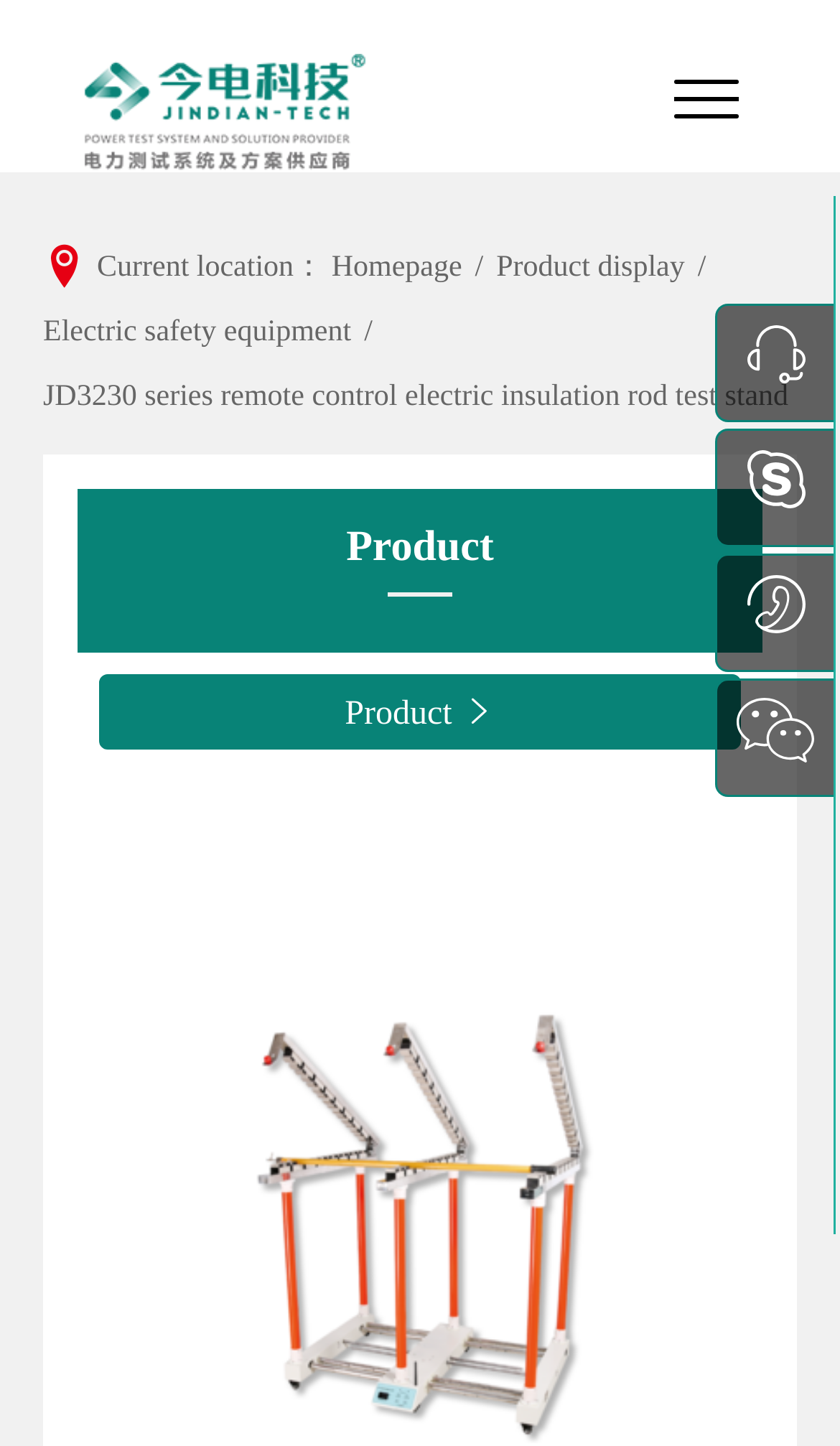What is the current location? Observe the screenshot and provide a one-word or short phrase answer.

Homepage > Product display > Electric safety equipment